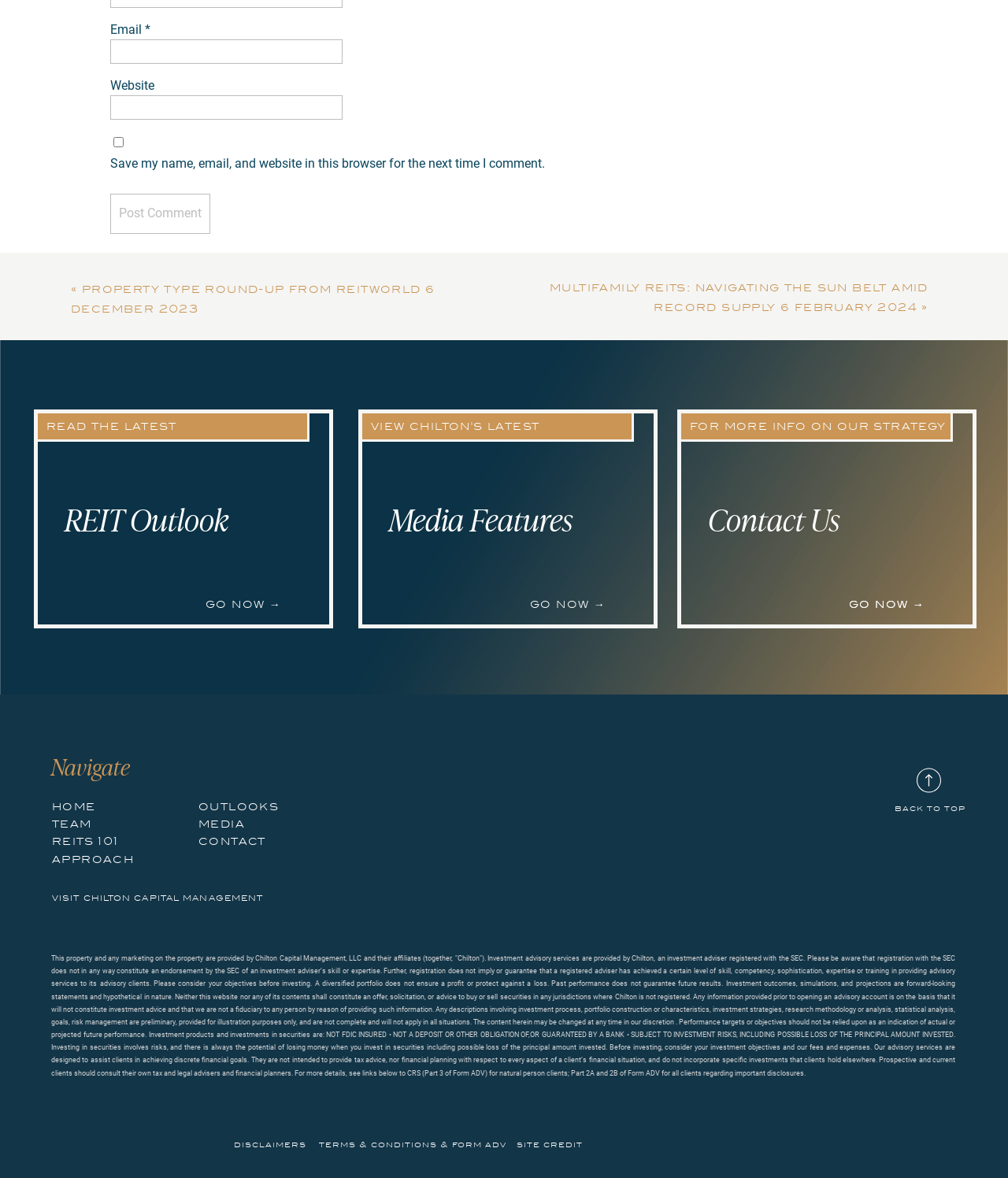Provide the bounding box coordinates of the area you need to click to execute the following instruction: "Click 'Post Comment'".

[0.109, 0.165, 0.209, 0.199]